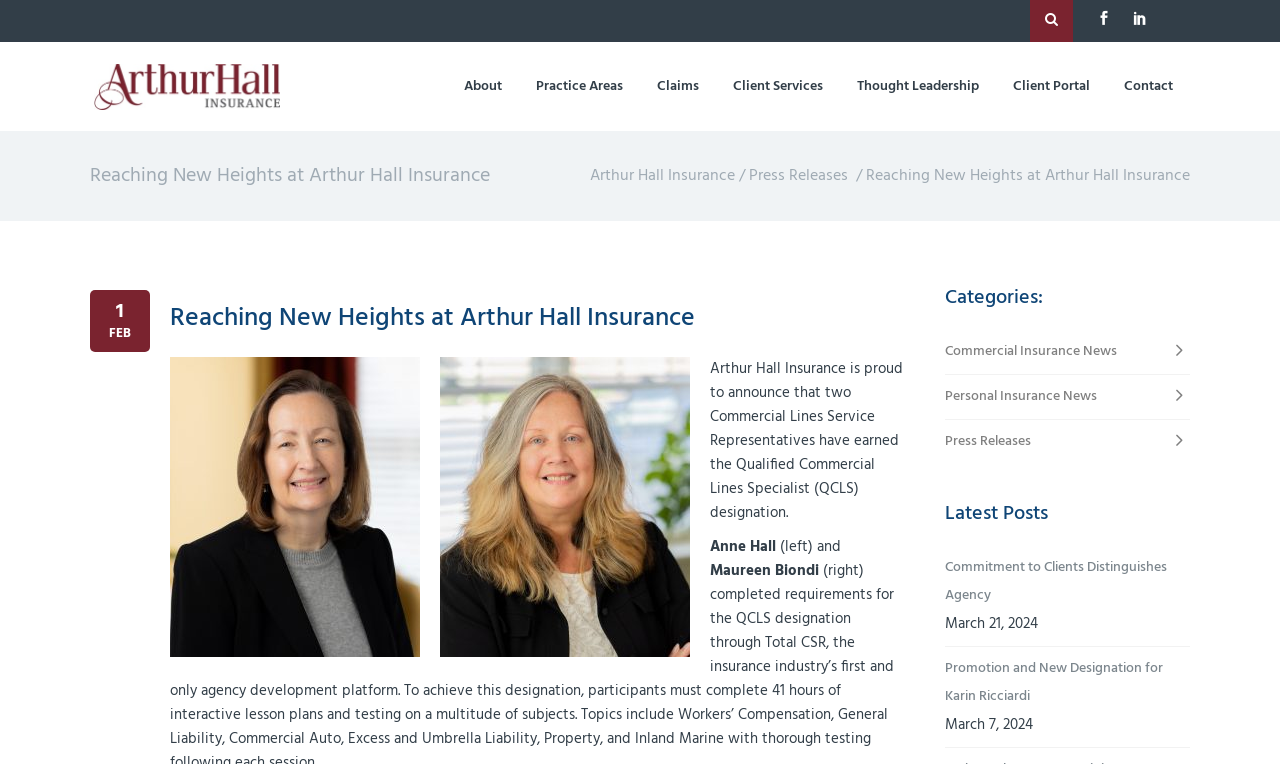Locate the bounding box coordinates of the element I should click to achieve the following instruction: "Visit the Latin American Society of Toxicological and Experimental Pathology page".

None